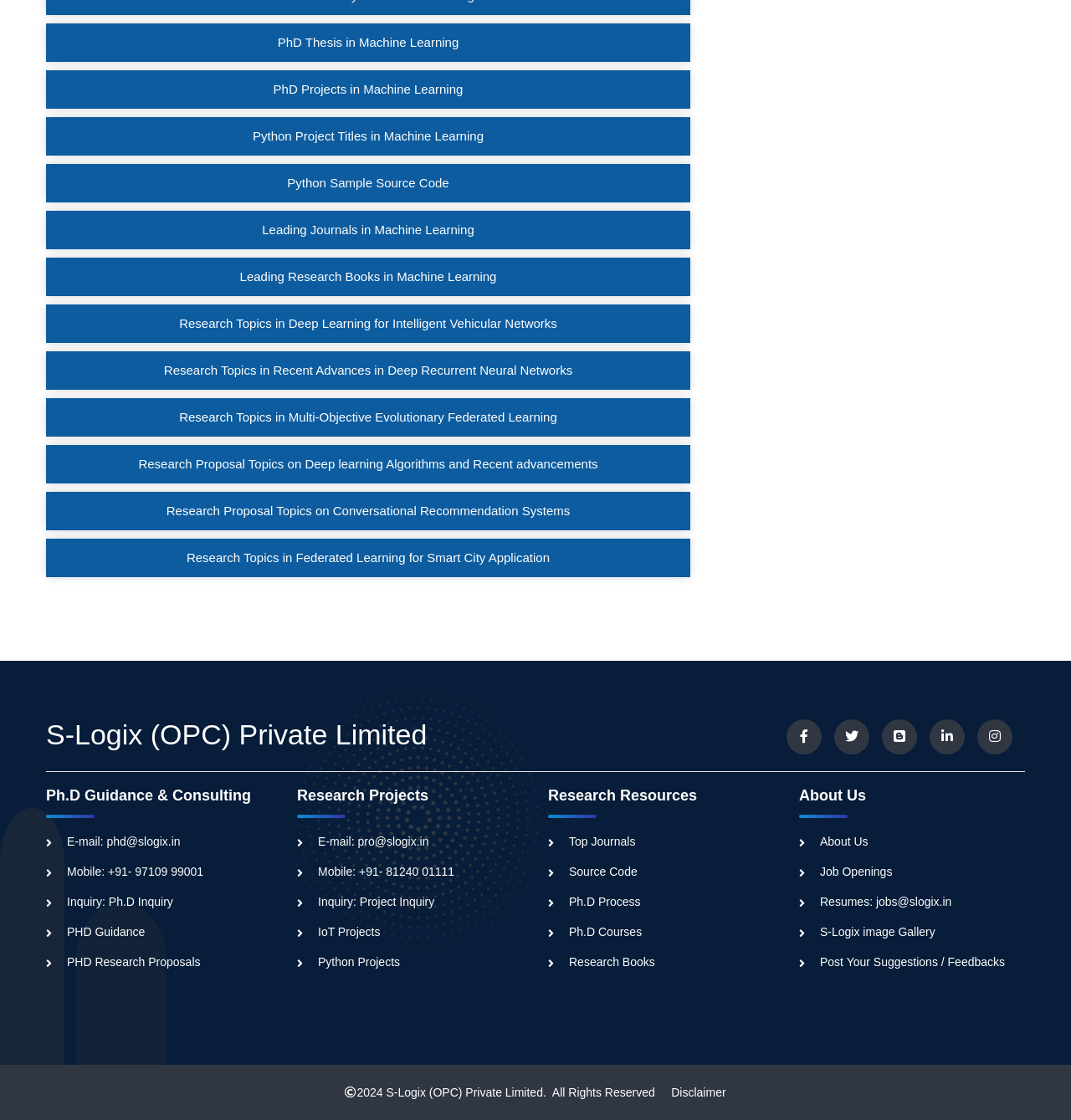Please examine the image and answer the question with a detailed explanation:
What is the year mentioned in the footer section?

I looked at the footer section of the webpage and found the year '2024' mentioned, which is likely the copyright year.